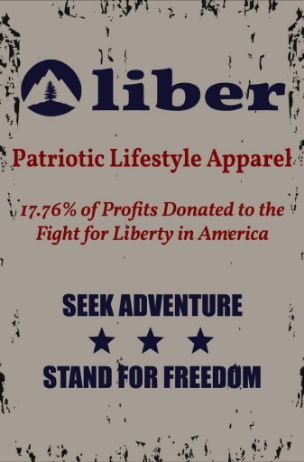Use one word or a short phrase to answer the question provided: 
What percentage of profits is donated to the fight for liberty?

17.76%